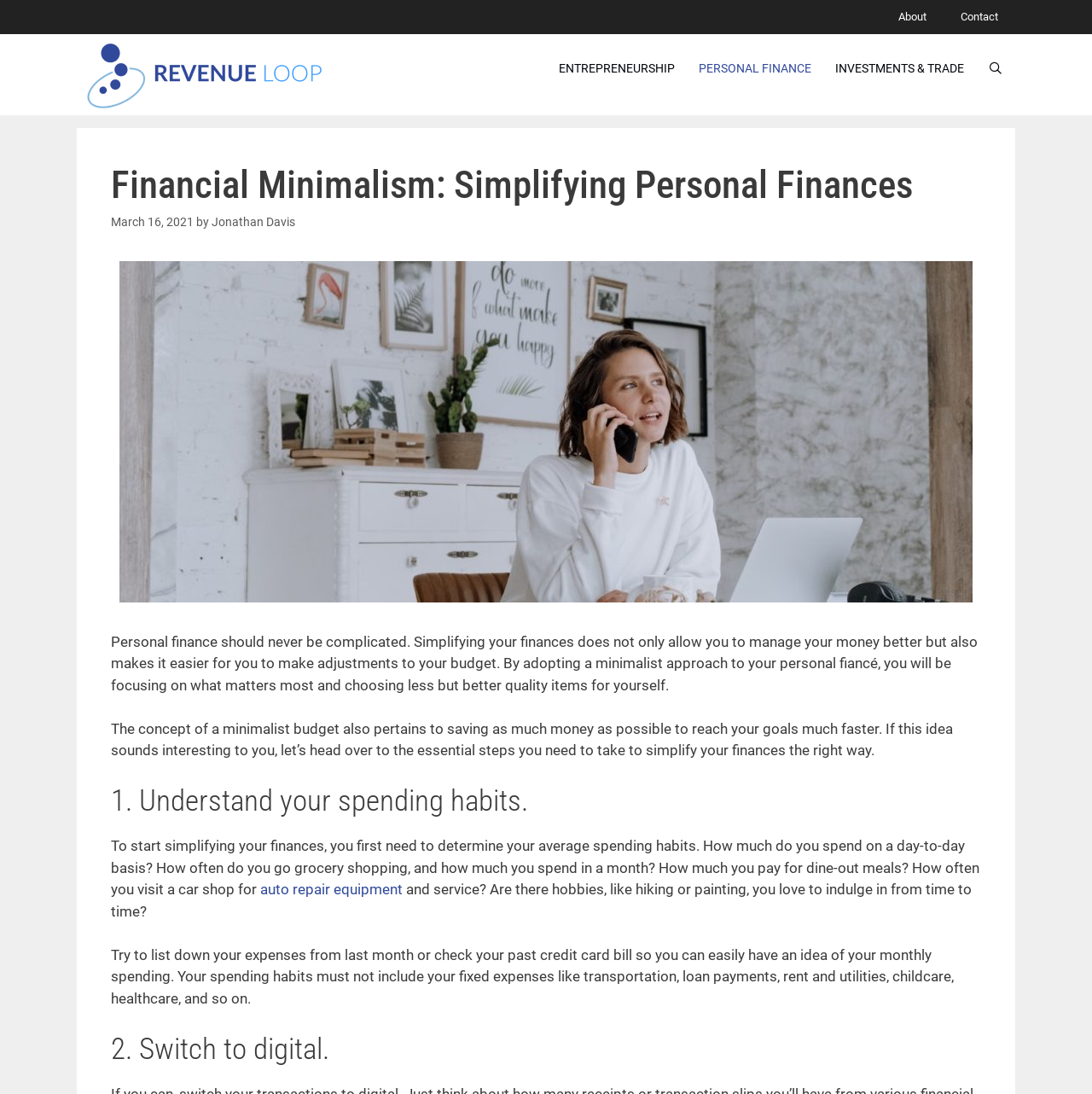Could you determine the bounding box coordinates of the clickable element to complete the instruction: "Click on ENTREPRENEURSHIP link"? Provide the coordinates as four float numbers between 0 and 1, i.e., [left, top, right, bottom].

[0.501, 0.035, 0.629, 0.09]